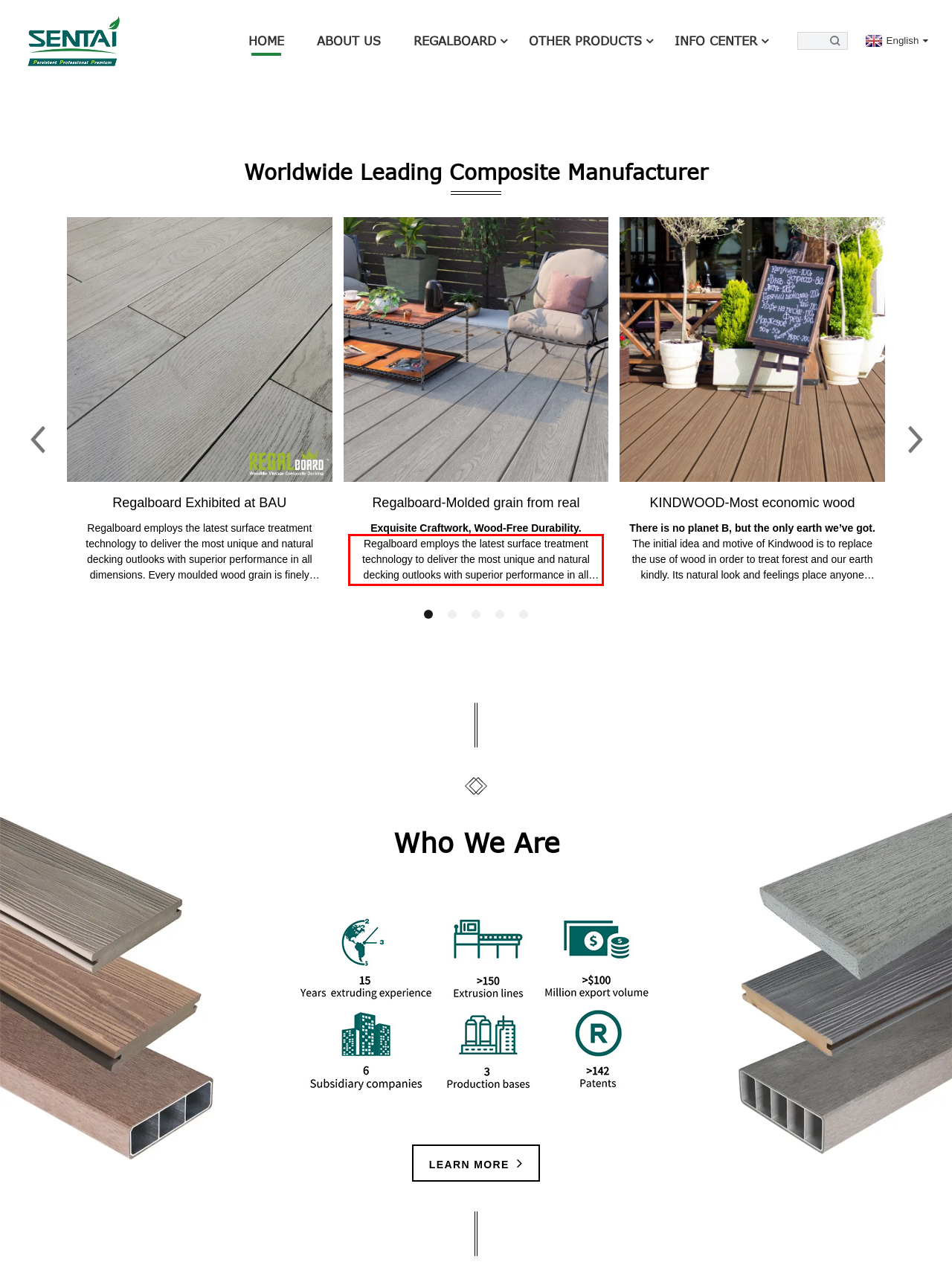Identify the red bounding box in the webpage screenshot and perform OCR to generate the text content enclosed.

Regalboard employs the latest surface treatment technology to deliver the most unique and natural decking outlooks with superior performance in all dimensions.